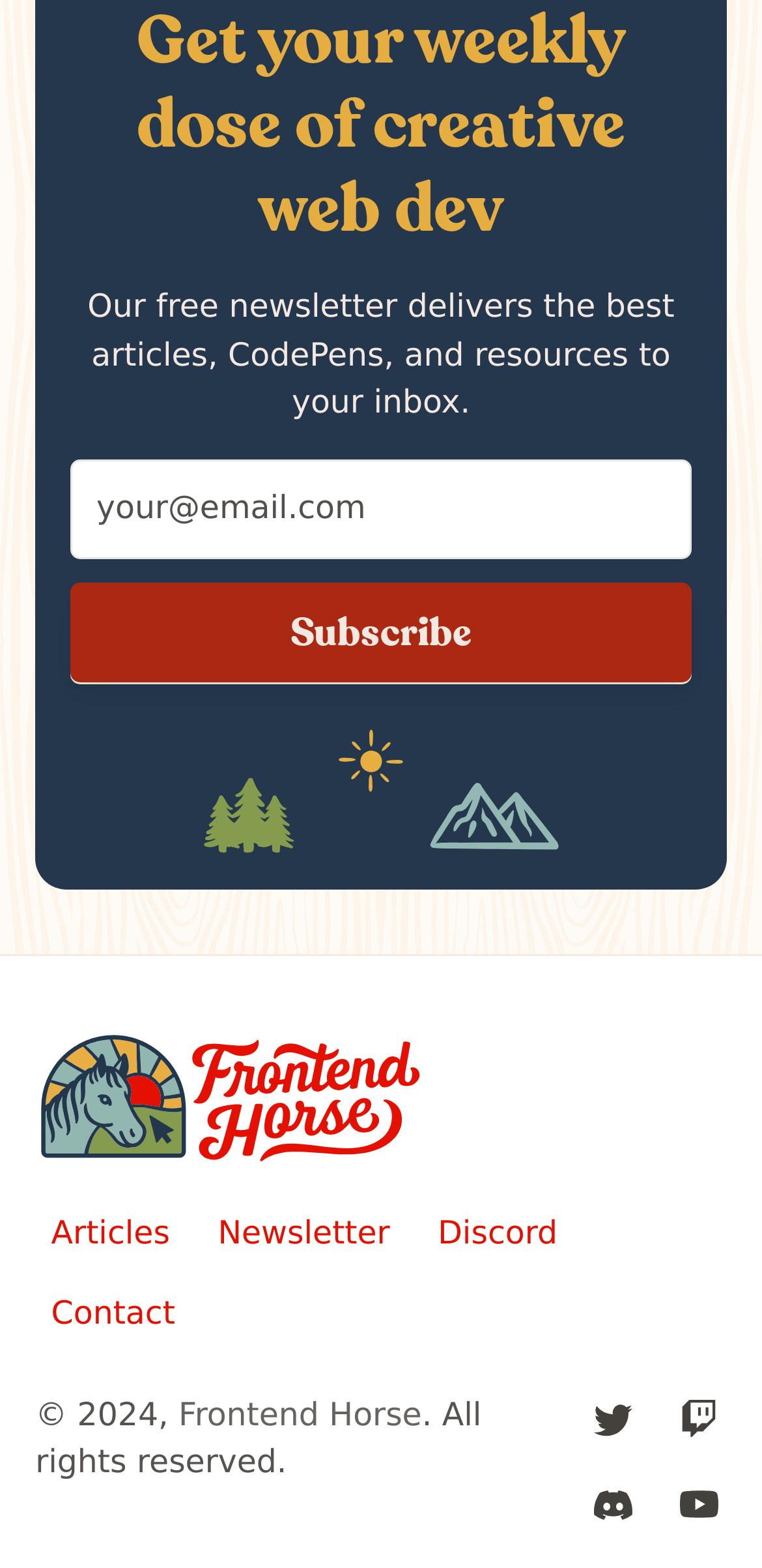Based on the element description: "Contact", identify the bounding box coordinates for this UI element. The coordinates must be four float numbers between 0 and 1, listed as [left, top, right, bottom].

[0.057, 0.821, 0.24, 0.854]